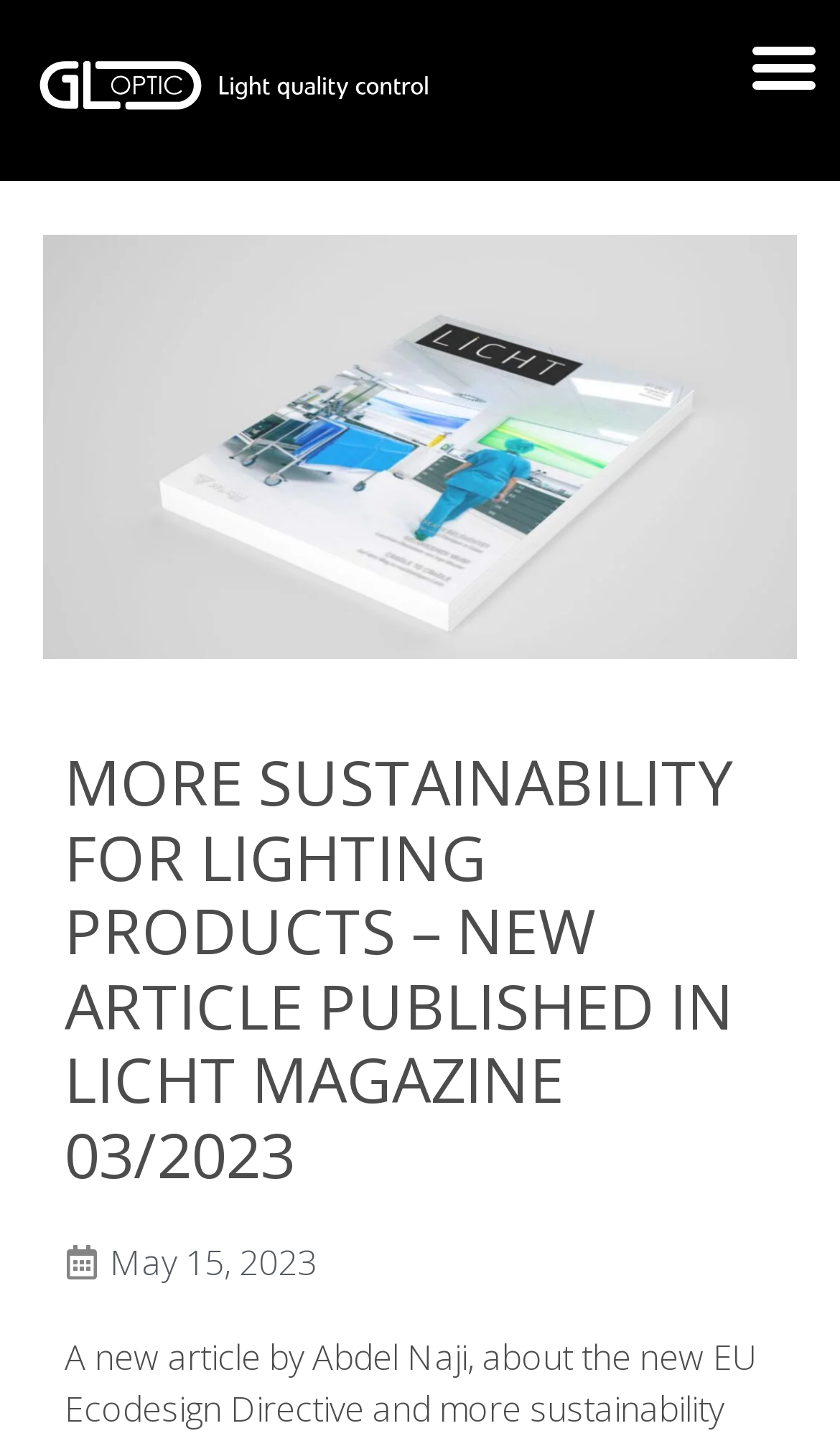What is the purpose of the button with the menu icon?
Please use the visual content to give a single word or phrase answer.

To toggle the menu